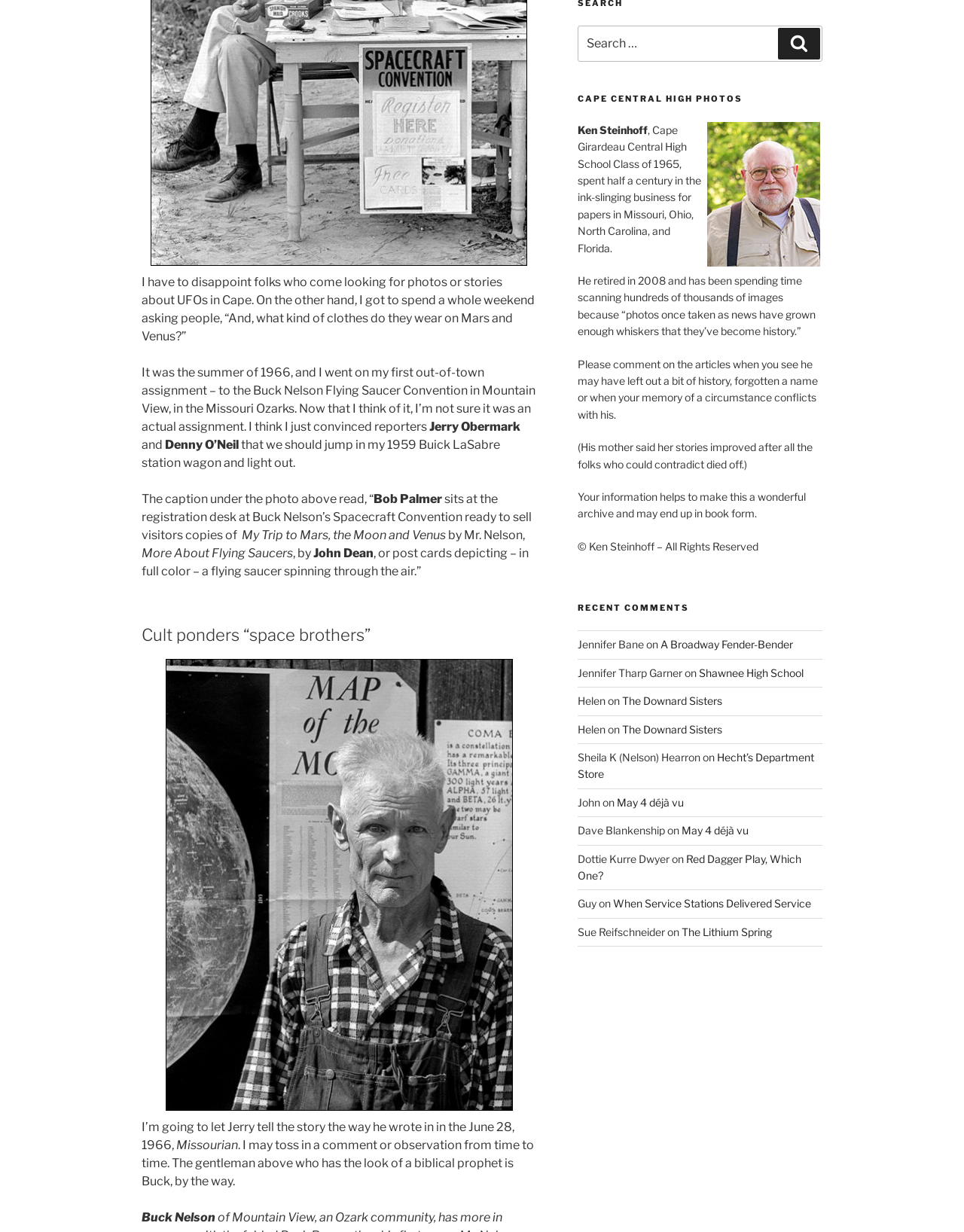Identify the bounding box of the HTML element described here: "Hecht’s Department Store". Provide the coordinates as four float numbers between 0 and 1: [left, top, right, bottom].

[0.599, 0.609, 0.844, 0.634]